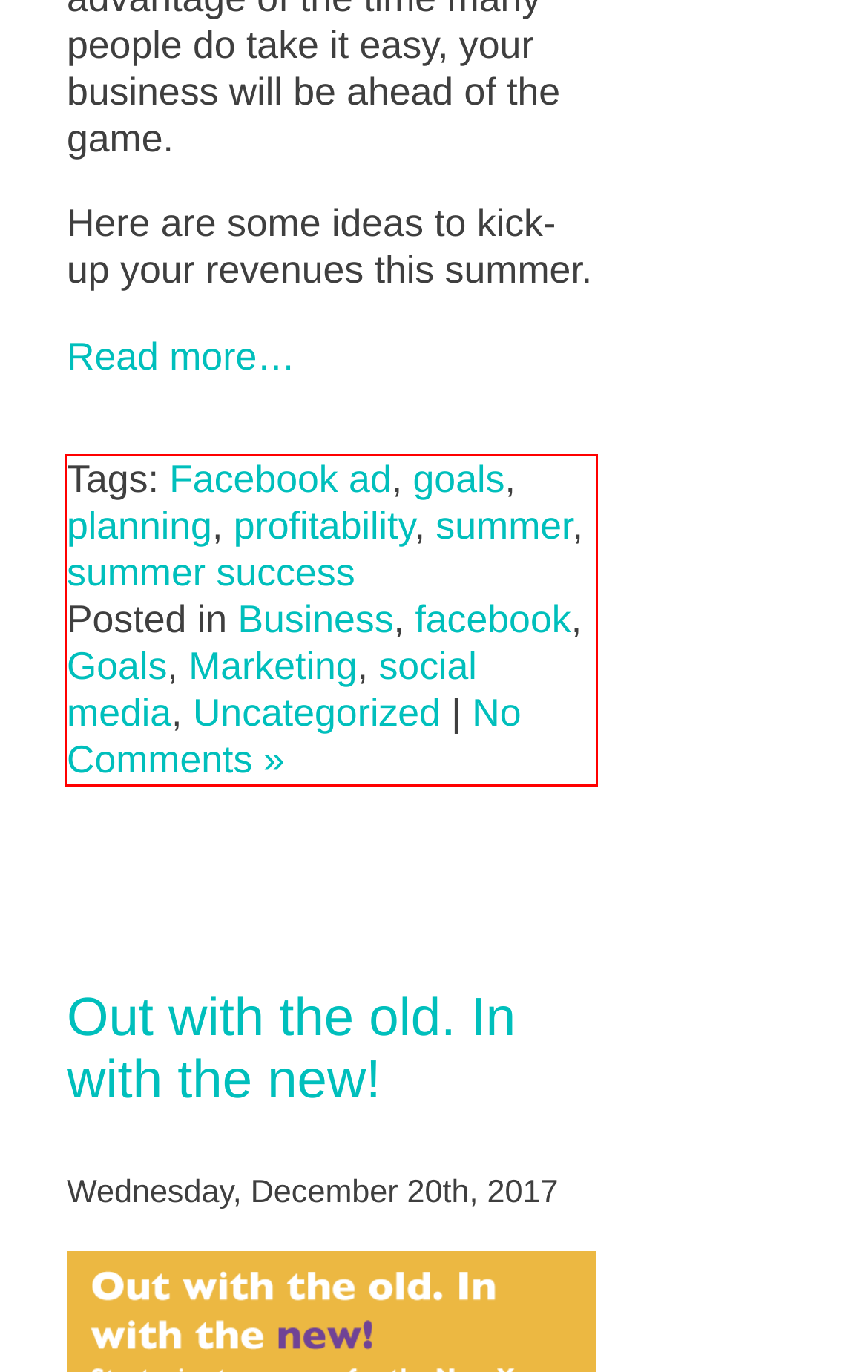You are looking at a screenshot of a webpage with a red rectangle bounding box. Use OCR to identify and extract the text content found inside this red bounding box.

Tags: Facebook ad, goals, planning, profitability, summer, summer success Posted in Business, facebook, Goals, Marketing, social media, Uncategorized | No Comments »